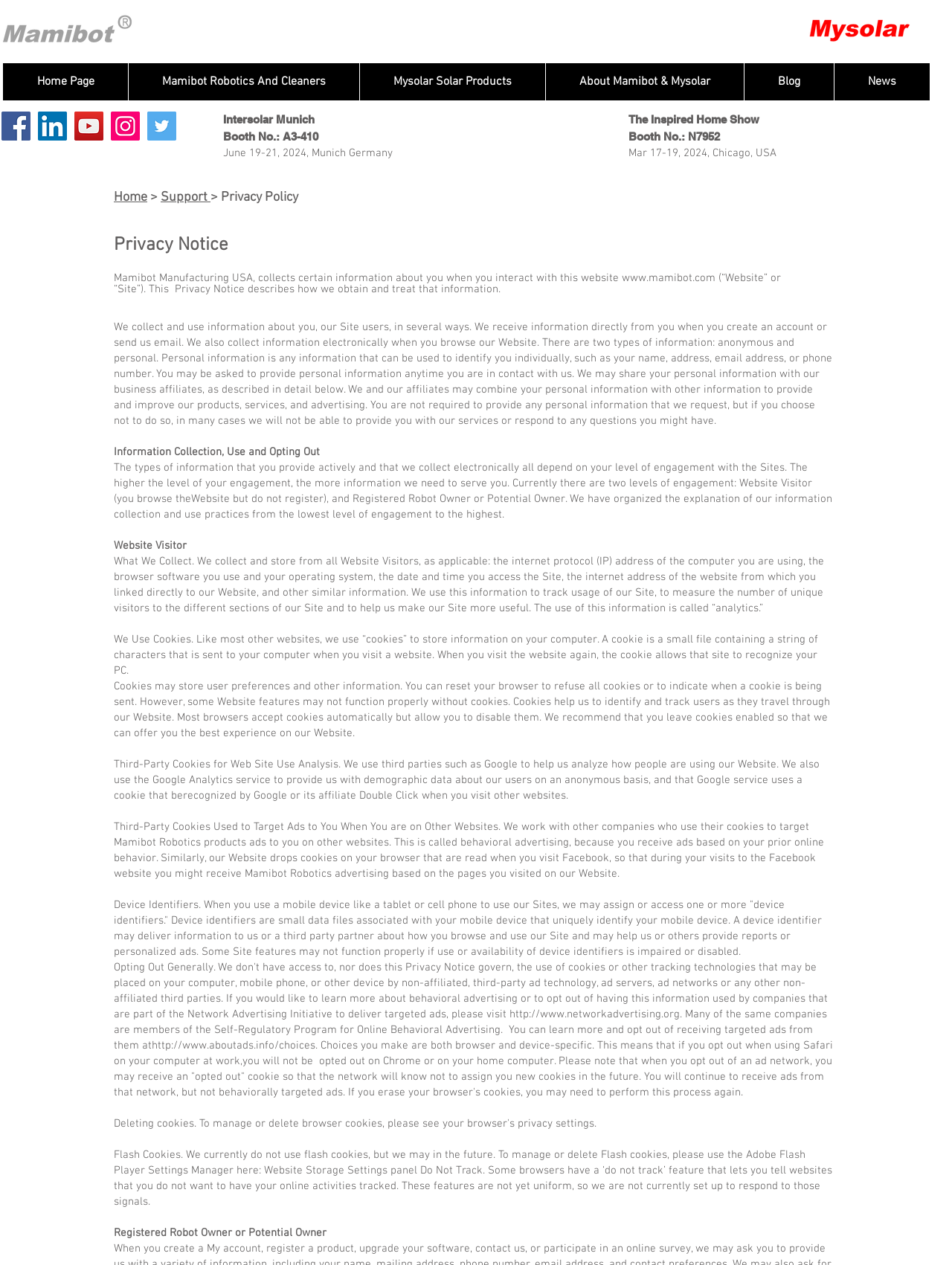Please specify the bounding box coordinates of the element that should be clicked to execute the given instruction: 'Click the Facebook link'. Ensure the coordinates are four float numbers between 0 and 1, expressed as [left, top, right, bottom].

[0.002, 0.088, 0.032, 0.111]